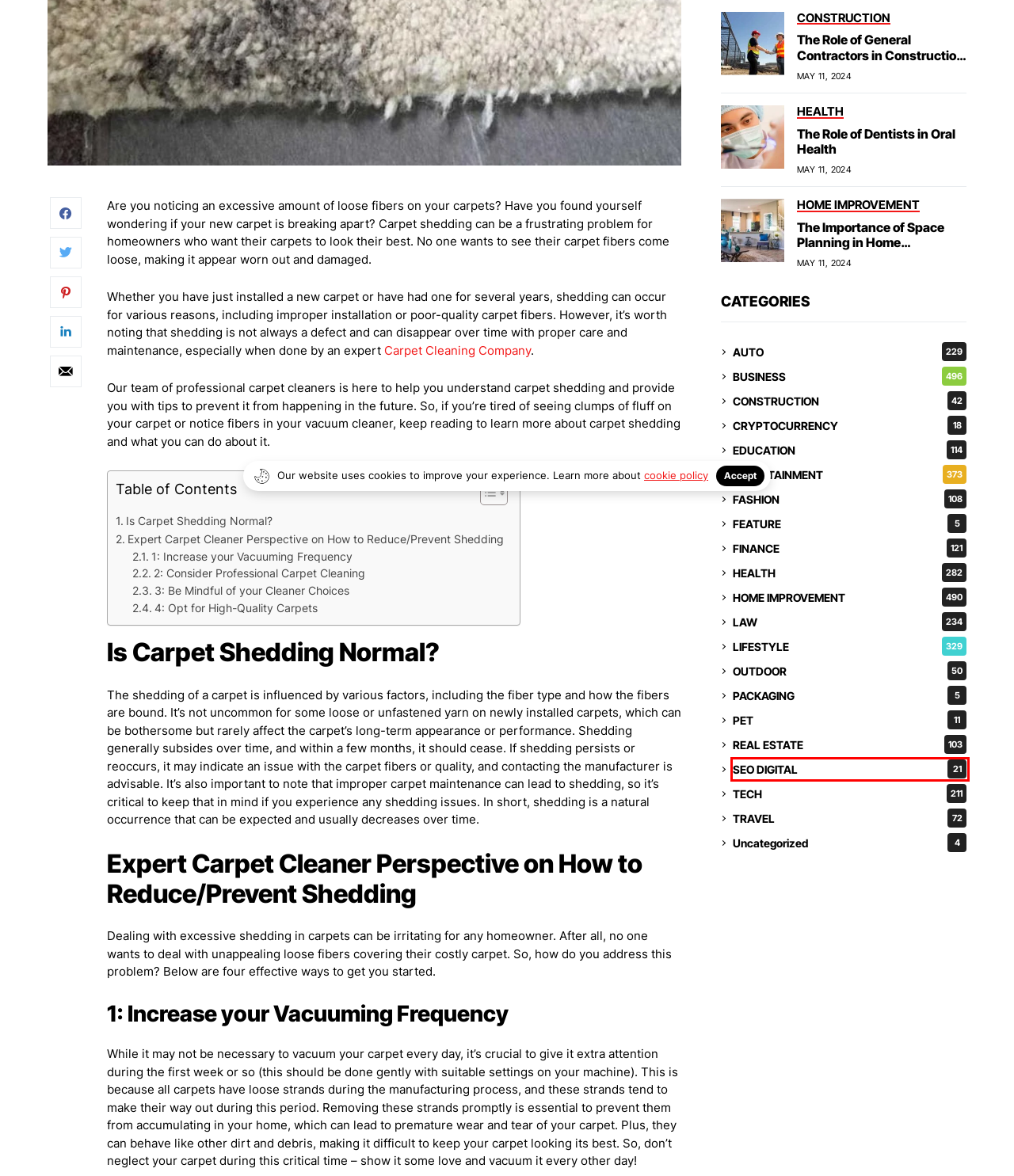You are looking at a screenshot of a webpage with a red bounding box around an element. Determine the best matching webpage description for the new webpage resulting from clicking the element in the red bounding box. Here are the descriptions:
A. REAL ESTATE - DebraBernier
B. TECH - DebraBernier
C. The Role of Dentists in Oral Health - DebraBernier
D. ENTERTAINMENT - DebraBernier
E. PET - DebraBernier
F. SEO DIGITAL - DebraBernier
G. HEALTH - DebraBernier
H. Contact US – wesper

F